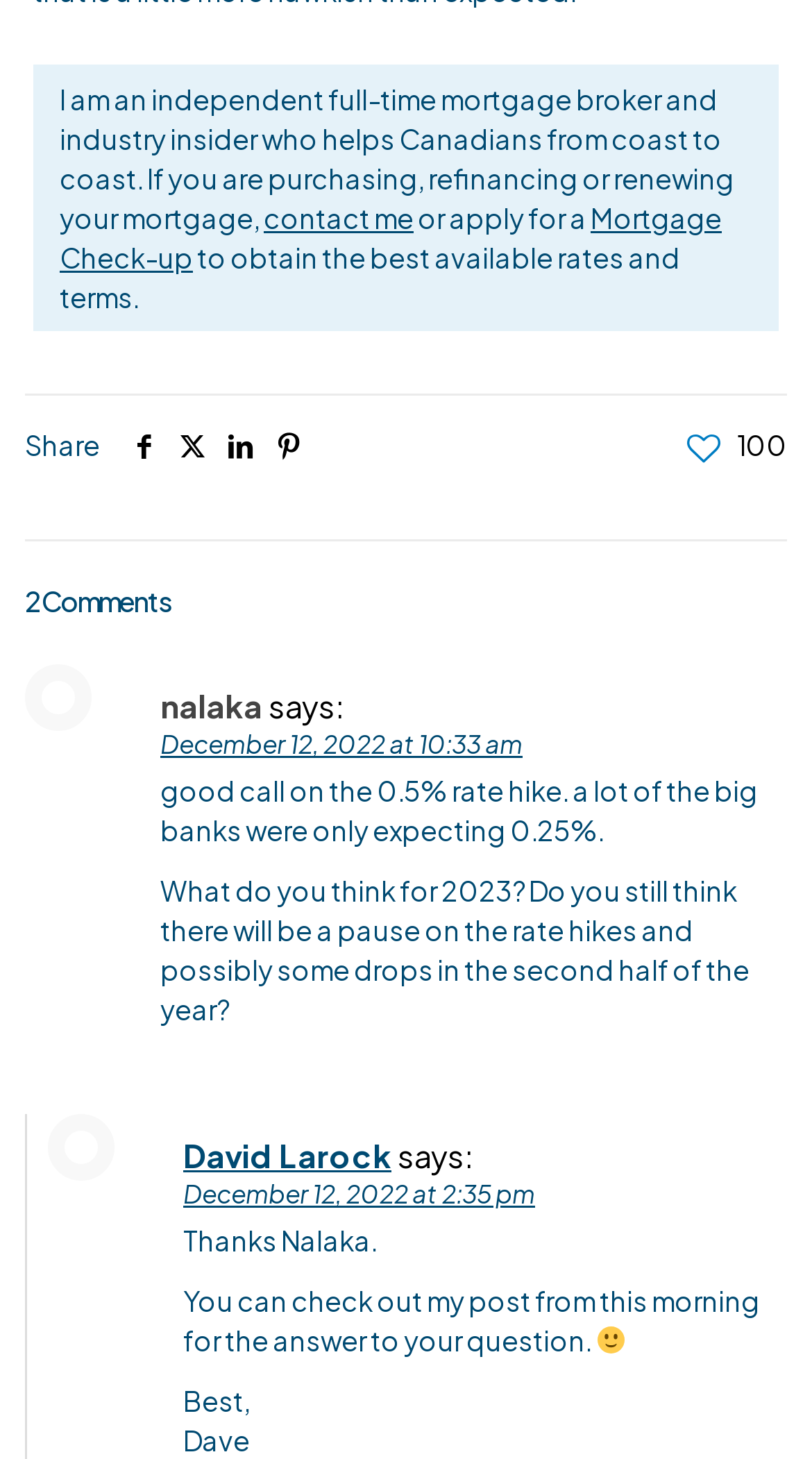For the given element description 100, determine the bounding box coordinates of the UI element. The coordinates should follow the format (top-left x, top-left y, bottom-right x, bottom-right y) and be within the range of 0 to 1.

[0.846, 0.293, 0.969, 0.32]